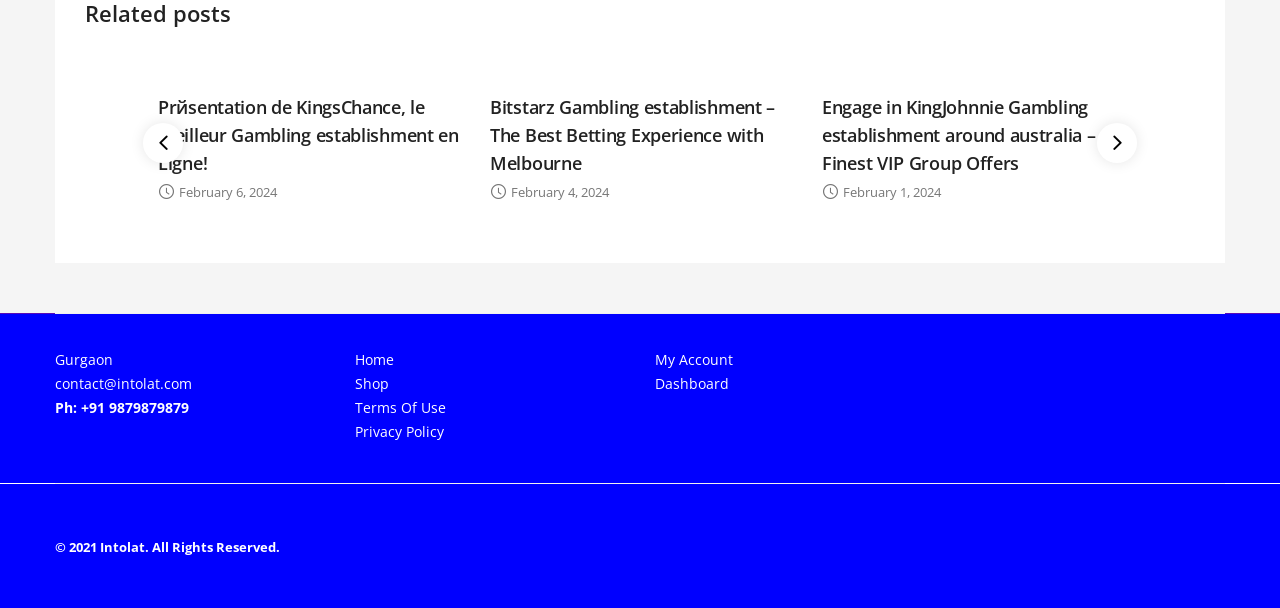How many links are there in the footer section?
Based on the visual details in the image, please answer the question thoroughly.

I counted the number of link elements in the footer section, which are 'Home', 'Shop', 'Terms Of Use', 'Privacy Policy', 'My Account', and 'Dashboard'. There are six links in total.